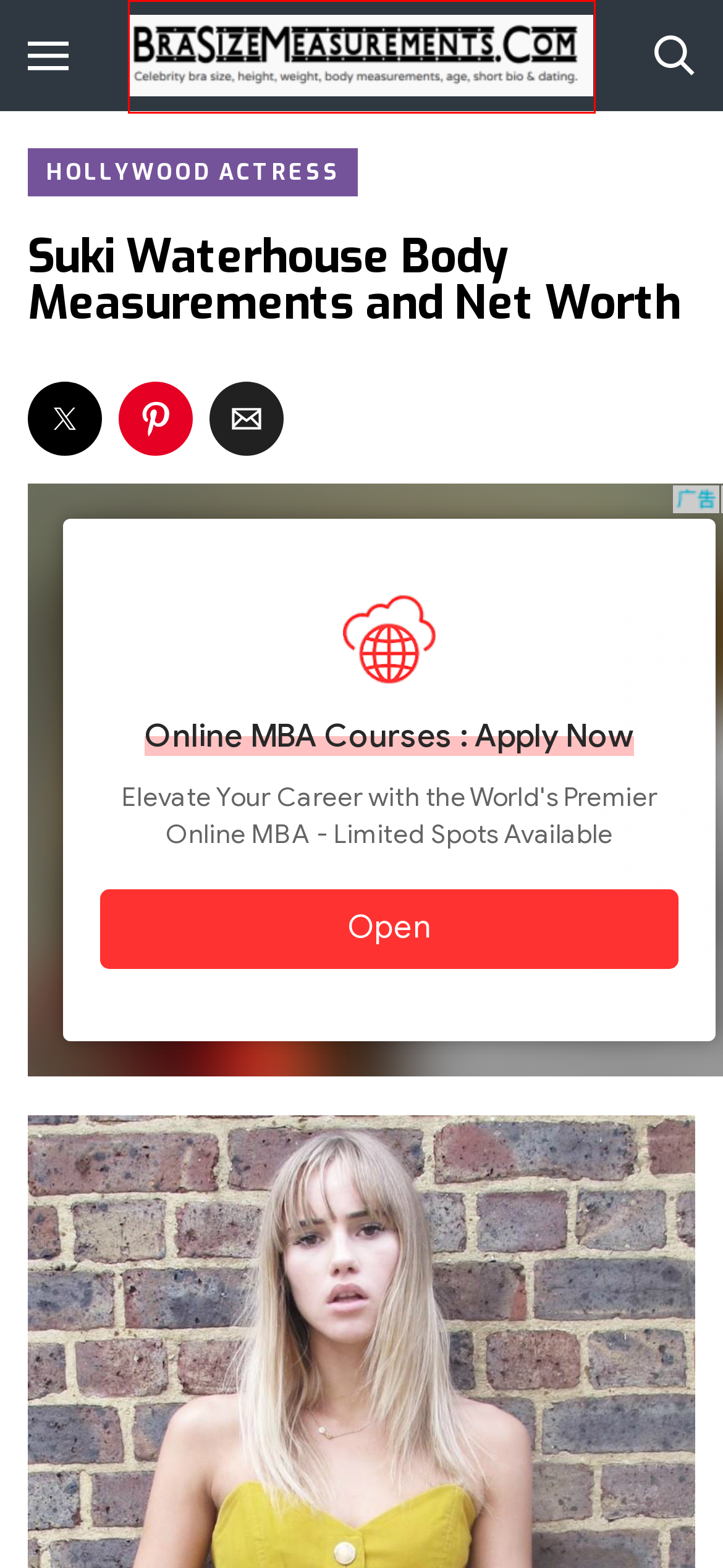You are looking at a screenshot of a webpage with a red bounding box around an element. Determine the best matching webpage description for the new webpage resulting from clicking the element in the red bounding box. Here are the descriptions:
A. Shoe Sizes - Bra Size Measurements
B. Adele Silva's Bra Size and Body Measurements - Bra Size Measurements
C. Height in Feet & Inches - Bra Size Measurements
D. Hollywood Actress Archives - Bra Size Measurements
E. Privacy Policy - Bra Size Measurements
F. Jane Seymour Bra Size and Body Measurements - Bra Size Measurements
G. Chris Cranston's Breast Size and Body Measurements - Bra Size Measurements
H. Home - Bra Size Measurements

H